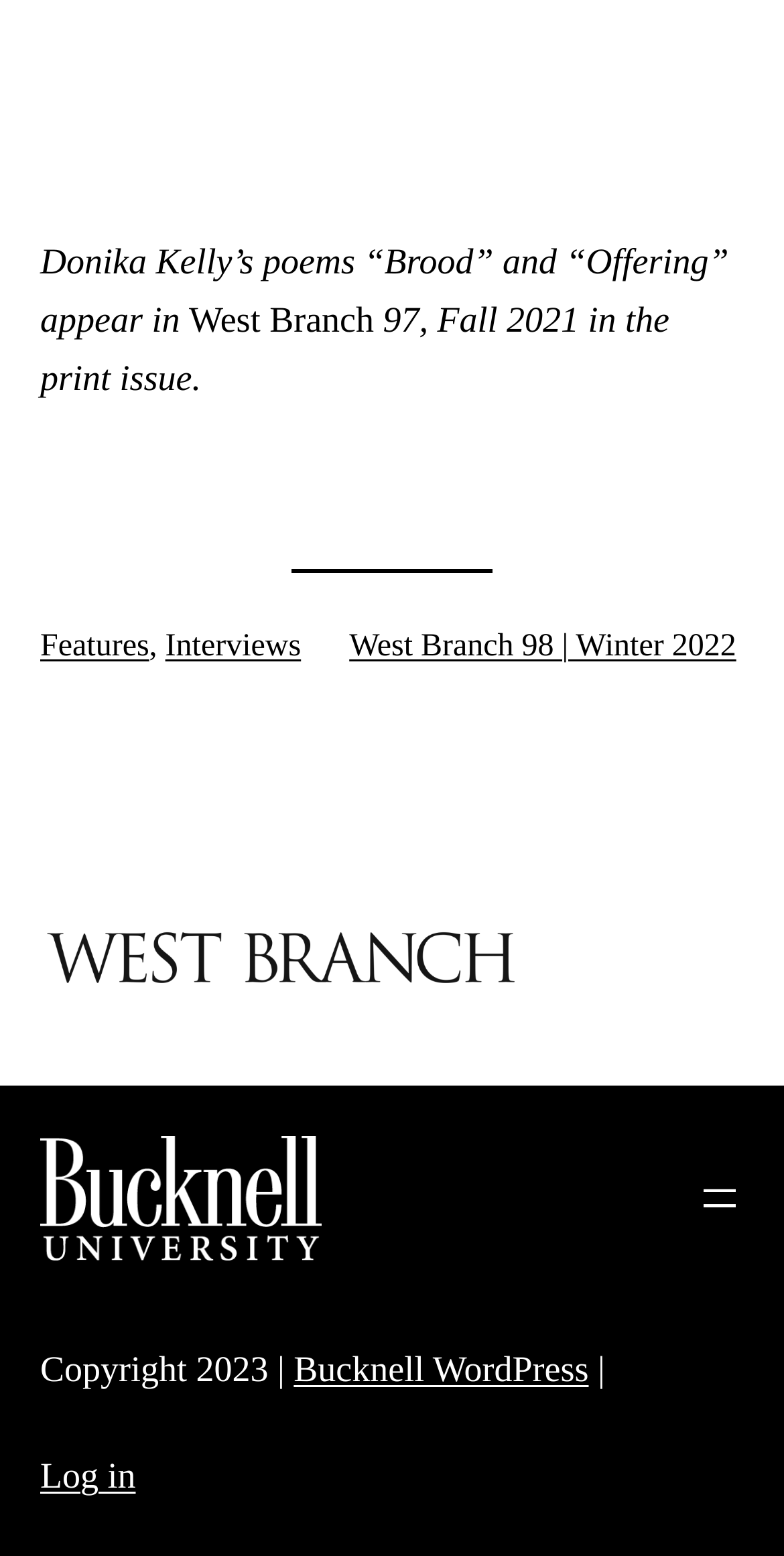Identify the bounding box coordinates for the UI element described as: "Features". The coordinates should be provided as four floats between 0 and 1: [left, top, right, bottom].

[0.051, 0.404, 0.19, 0.426]